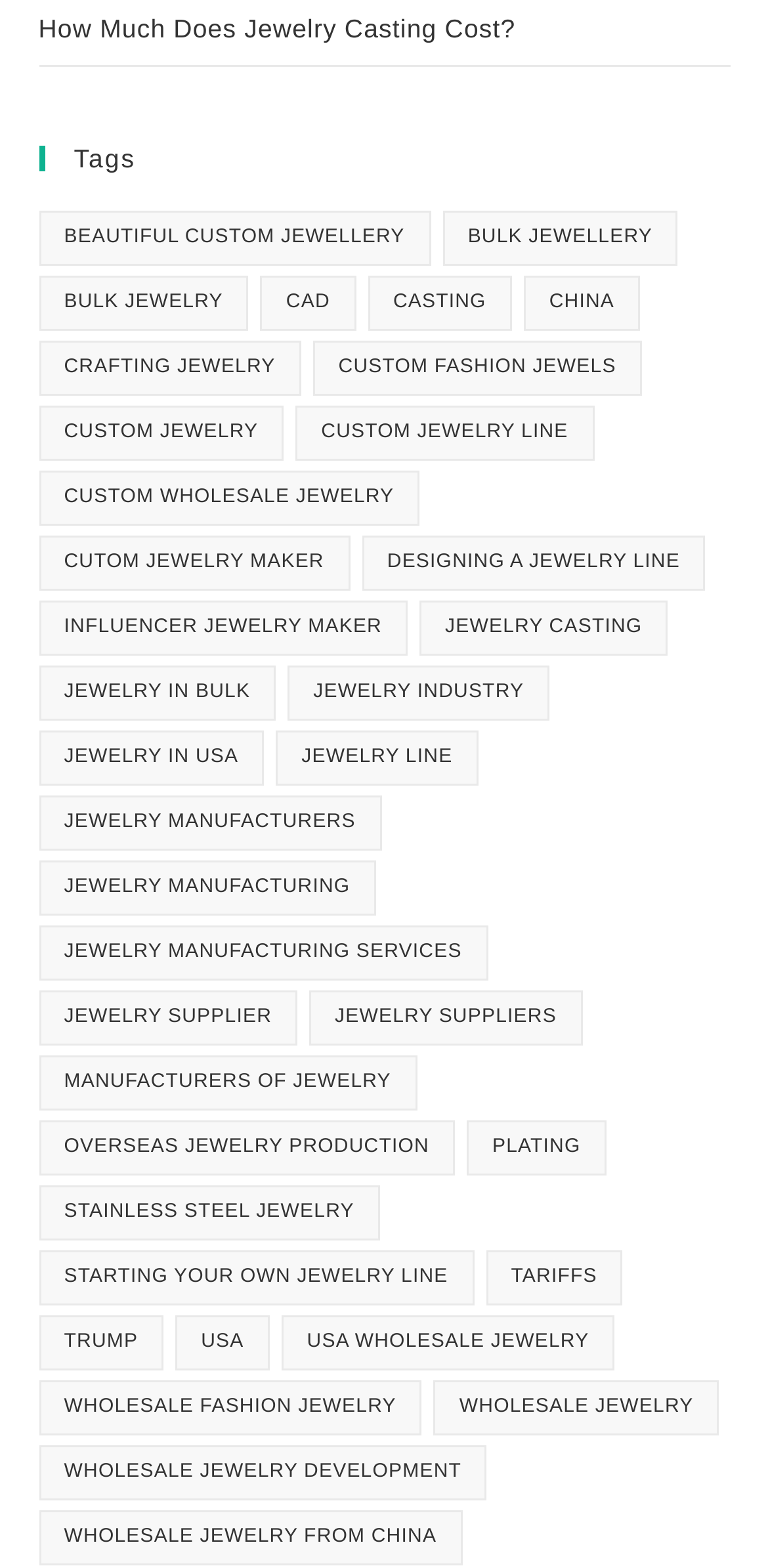Please identify the bounding box coordinates of the area I need to click to accomplish the following instruction: "View 'beautiful custom jewellery'".

[0.05, 0.134, 0.56, 0.169]